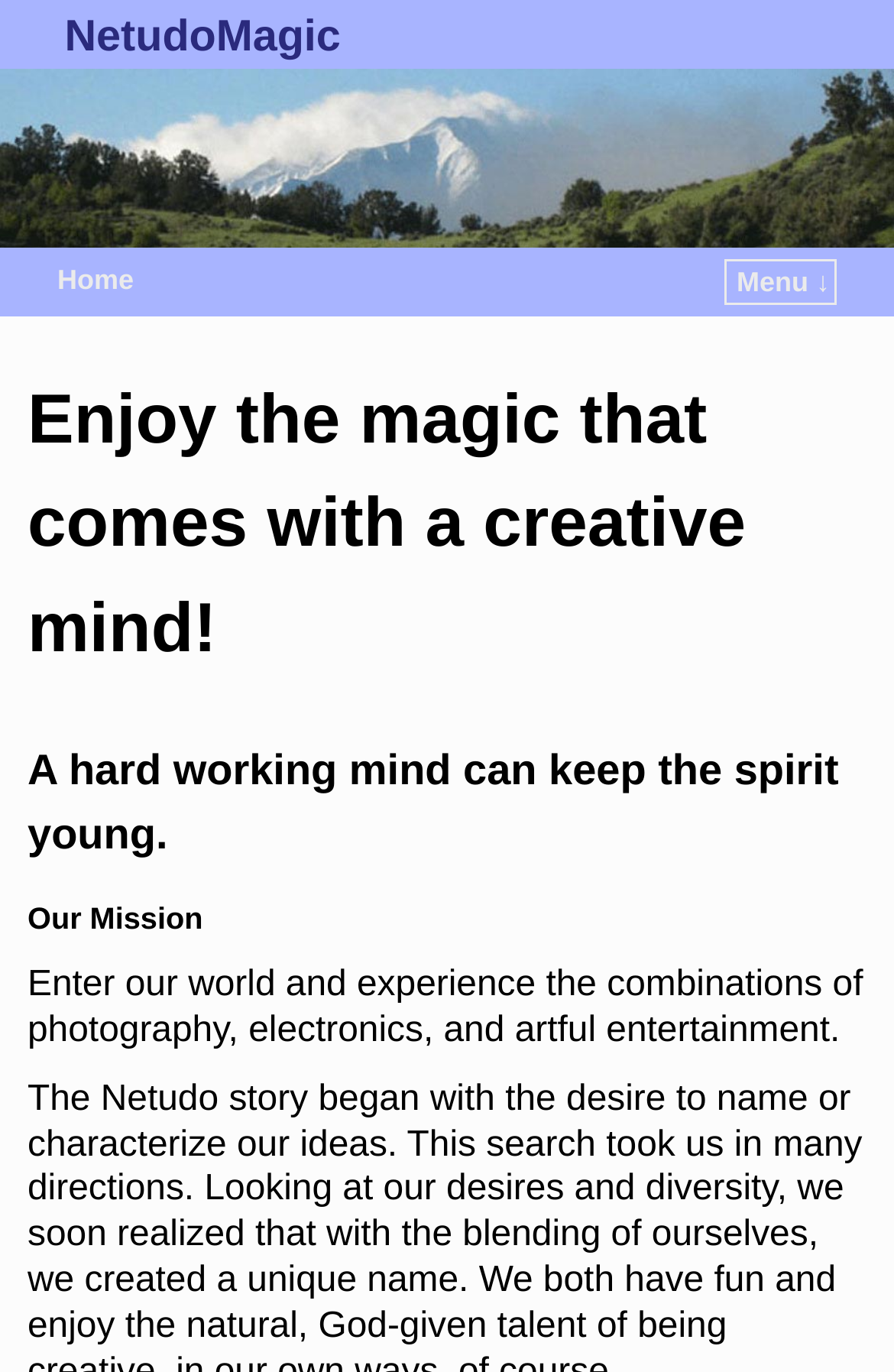What type of content can be found on this website?
Answer the question with just one word or phrase using the image.

Photography, Electronics, Art